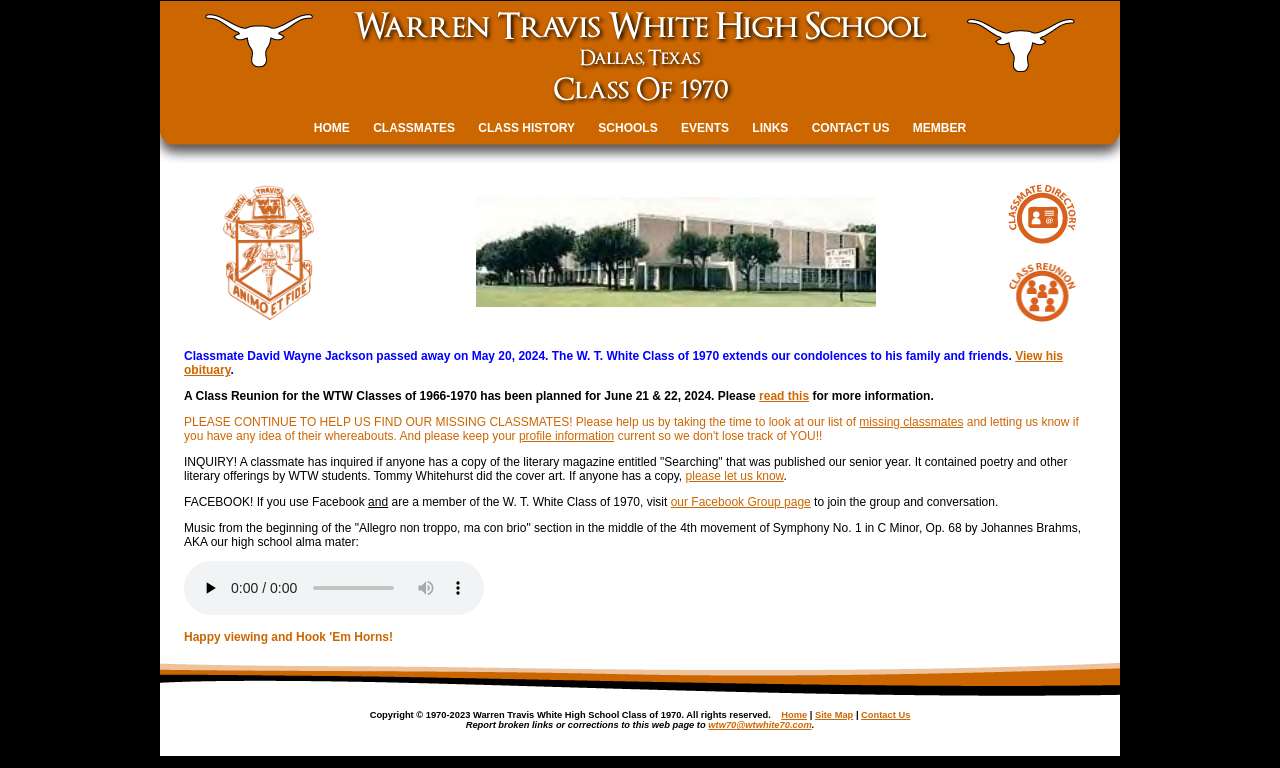Can you find the bounding box coordinates for the element that needs to be clicked to execute this instruction: "Play the audio"? The coordinates should be given as four float numbers between 0 and 1, i.e., [left, top, right, bottom].

[0.152, 0.745, 0.177, 0.786]